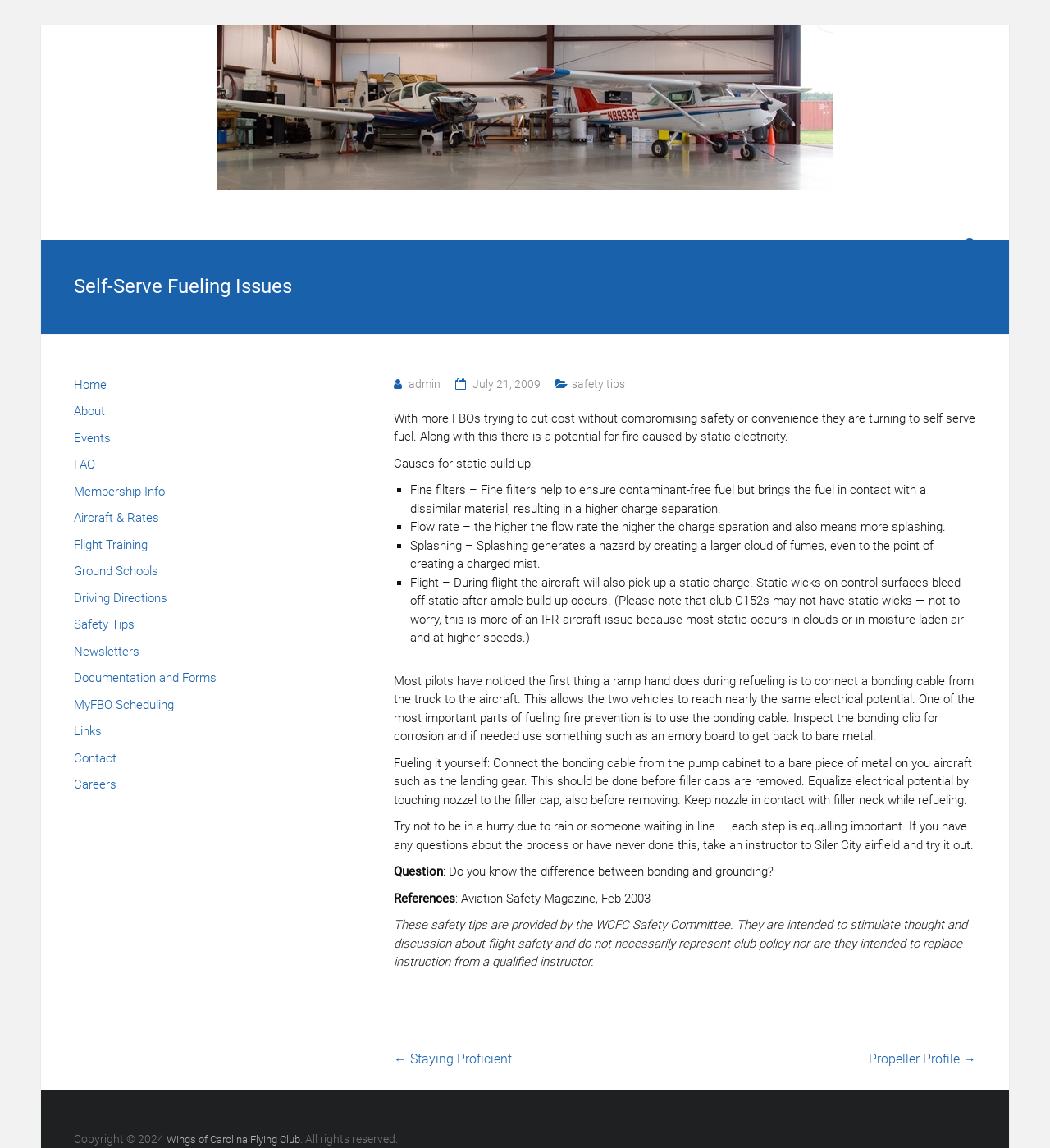What is the purpose of connecting a bonding cable during refueling?
Please give a detailed and elaborate answer to the question.

According to the text, connecting a bonding cable during refueling allows the two vehicles to reach nearly the same electrical potential, which is an important part of fueling fire prevention. This is explained in the section 'Most pilots have noticed the first thing a ramp hand does during refueling is to connect a bonding cable from the truck to the aircraft.'